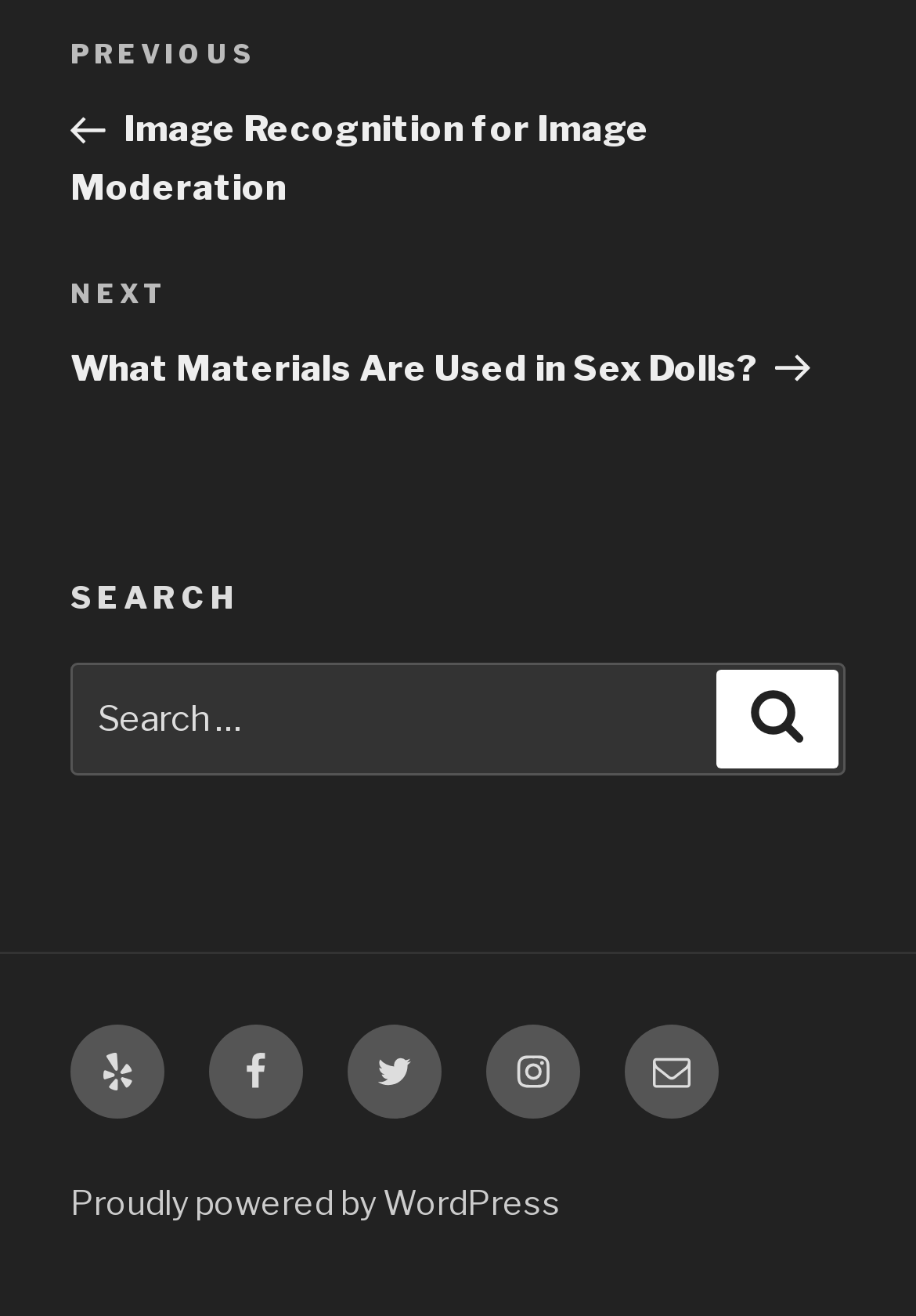Kindly determine the bounding box coordinates for the area that needs to be clicked to execute this instruction: "Visit Facebook".

[0.228, 0.779, 0.331, 0.851]